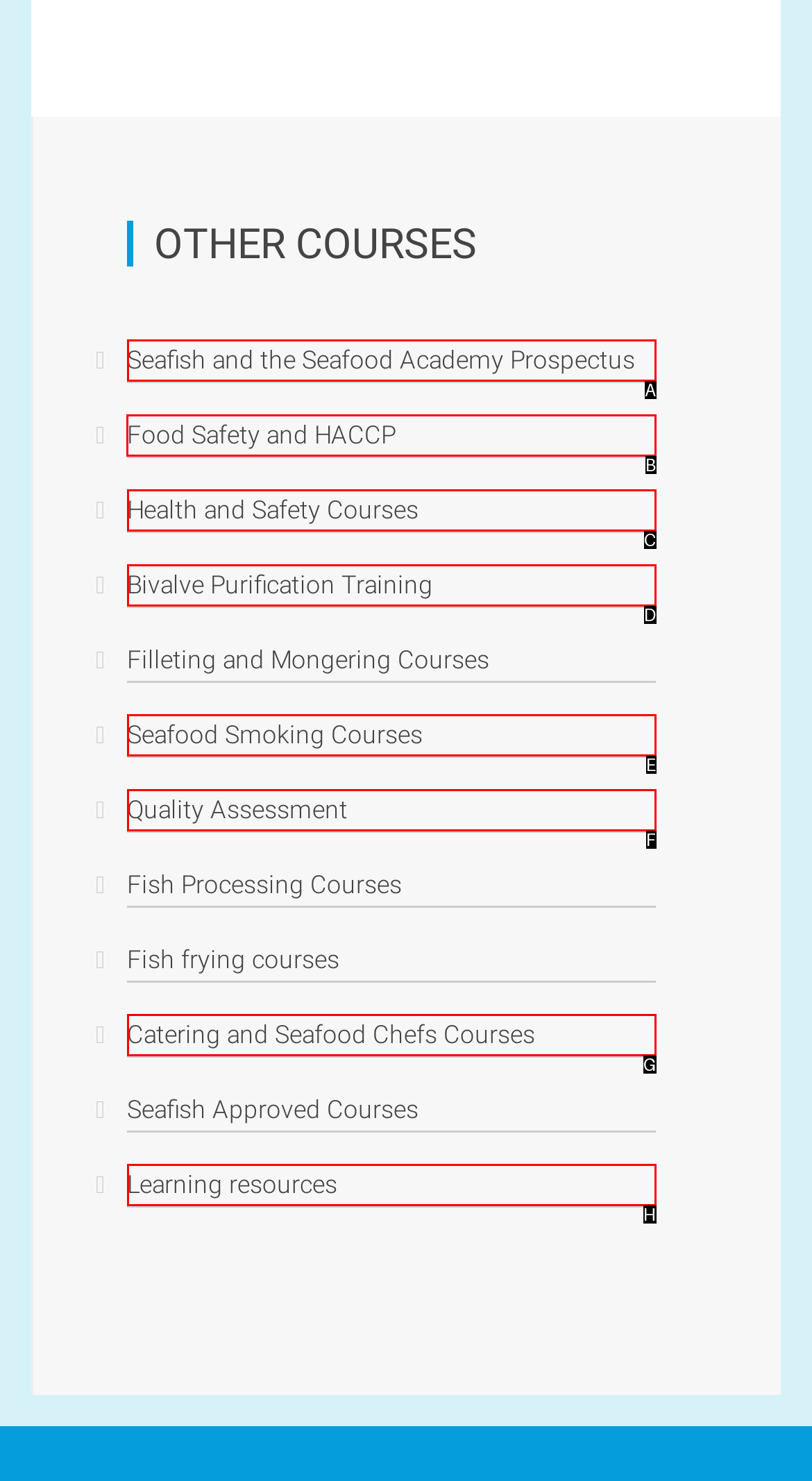Out of the given choices, which letter corresponds to the UI element required to Explore Food Safety and HACCP? Answer with the letter.

B